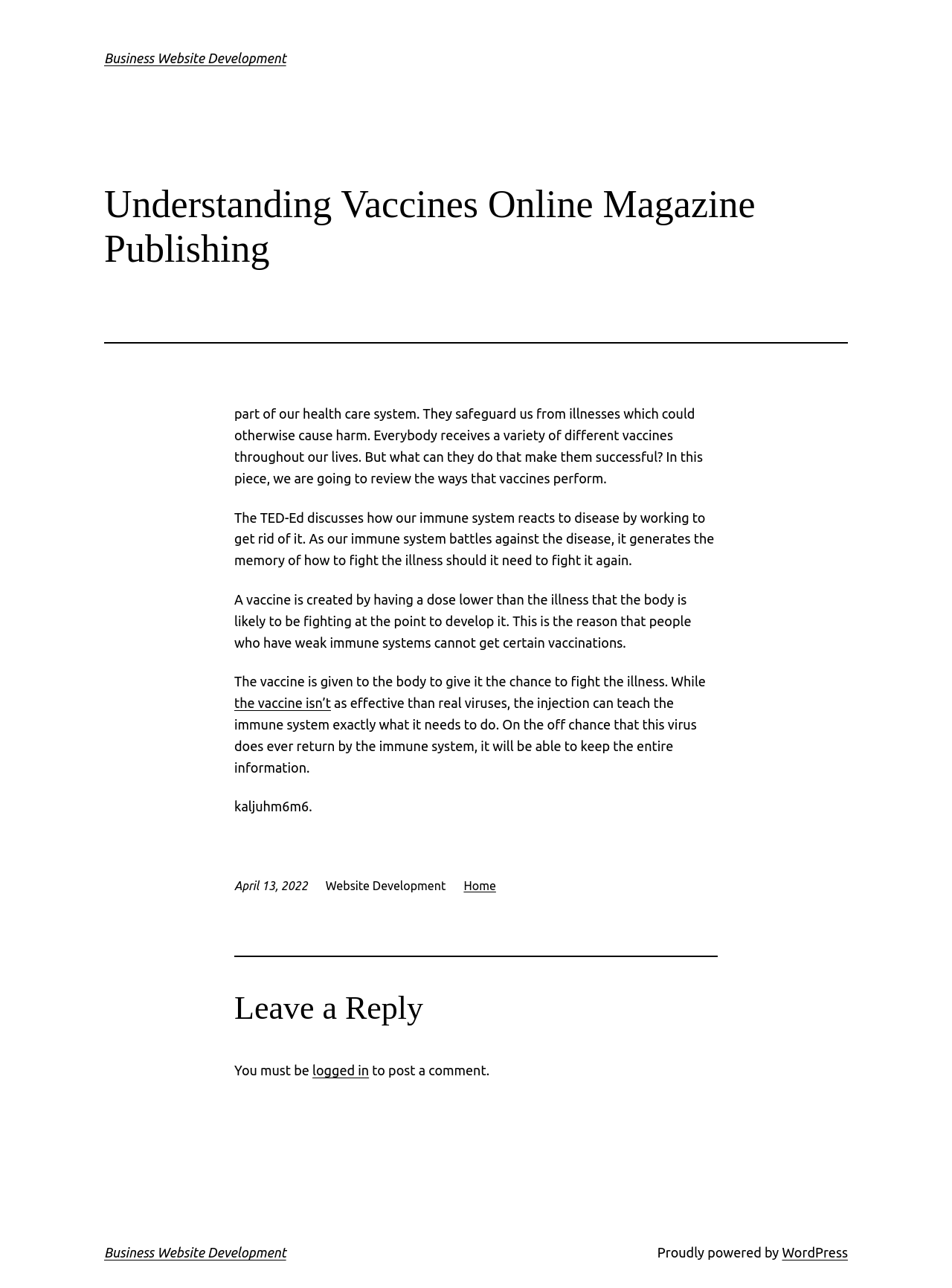Use the information in the screenshot to answer the question comprehensively: Why can't people with weak immune systems get certain vaccinations?

The webpage explains that a vaccine is created by having a dose lower than the illness that the body is likely to be fighting at the point to develop it. This implies that people with weak immune systems cannot get certain vaccinations because the vaccine might be too strong for their immune system to handle.